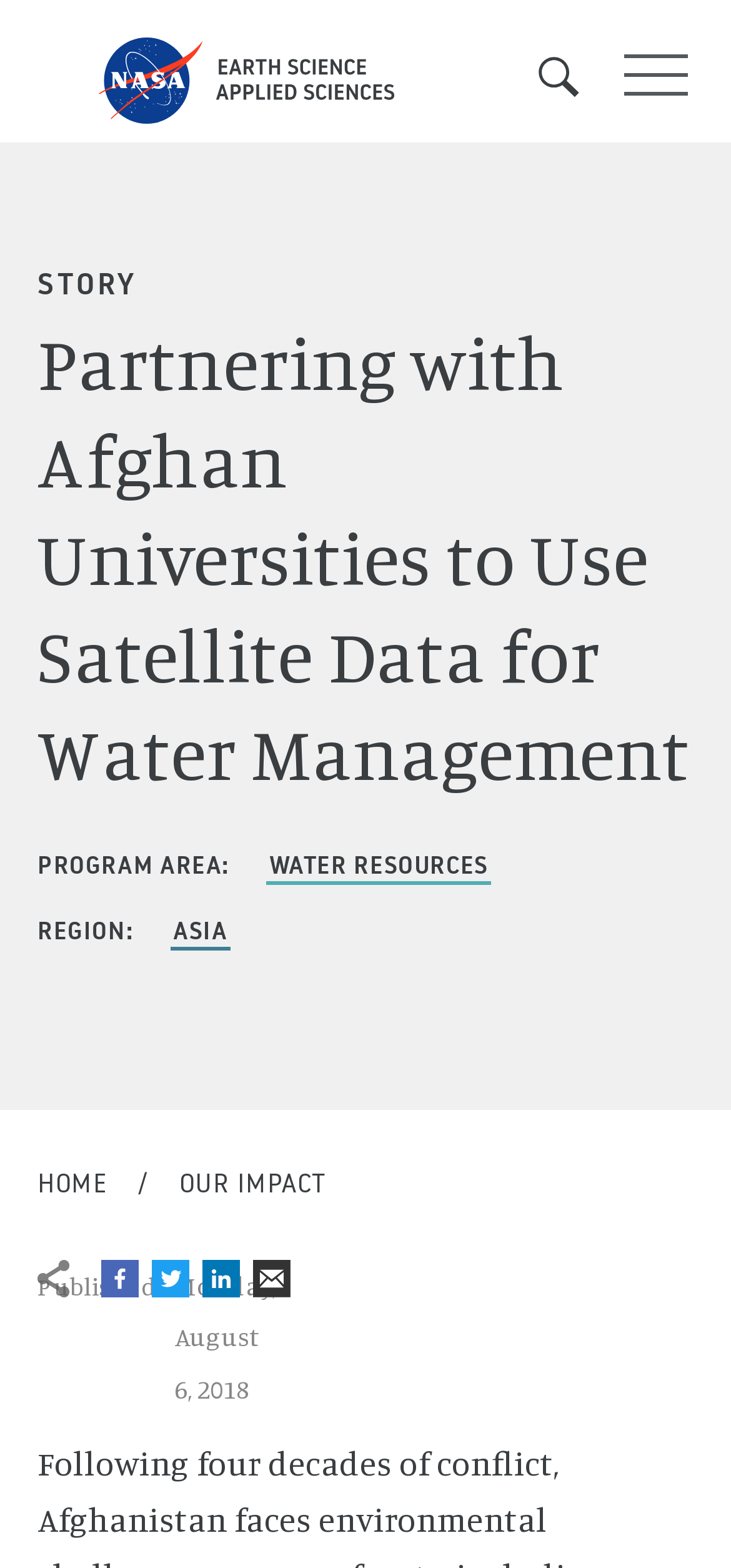Can you show the bounding box coordinates of the region to click on to complete the task described in the instruction: "search for something"?

[0.731, 0.033, 0.833, 0.064]